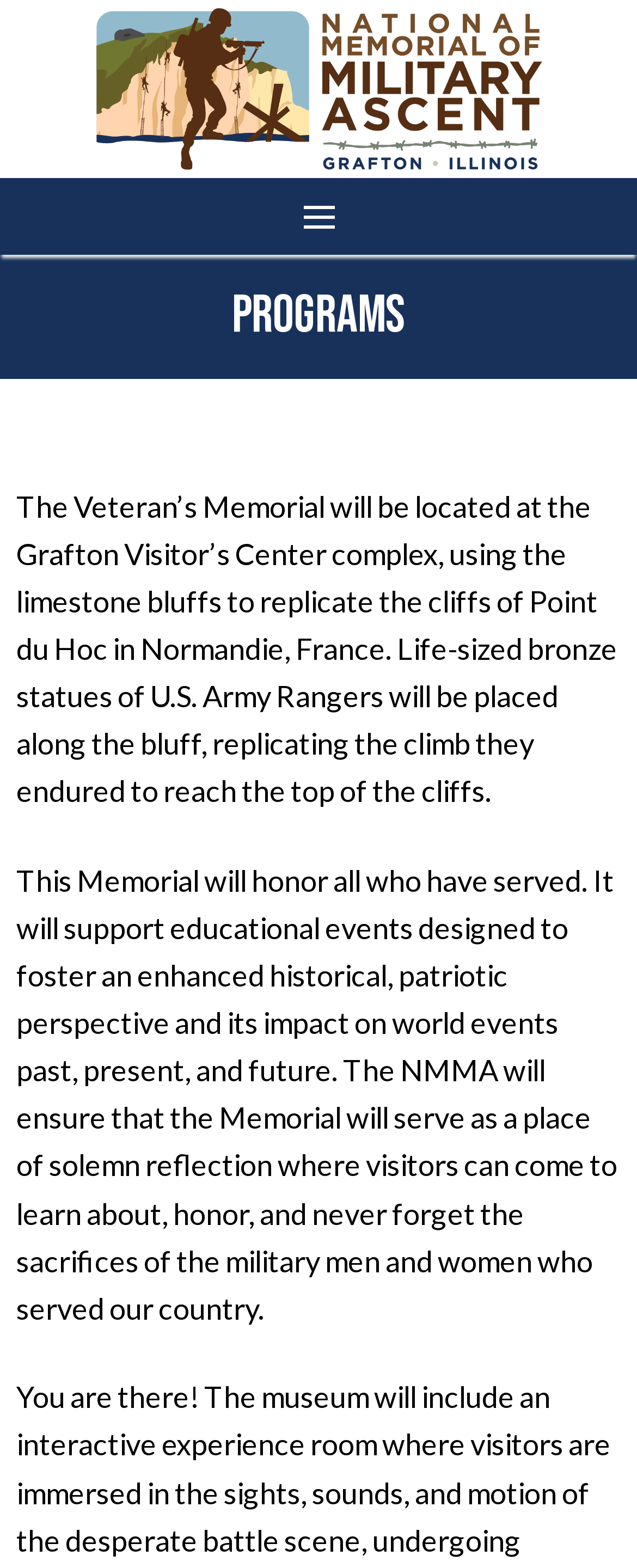Determine the bounding box coordinates for the region that must be clicked to execute the following instruction: "Click the 'DONATE' link".

[0.069, 0.547, 0.369, 0.601]